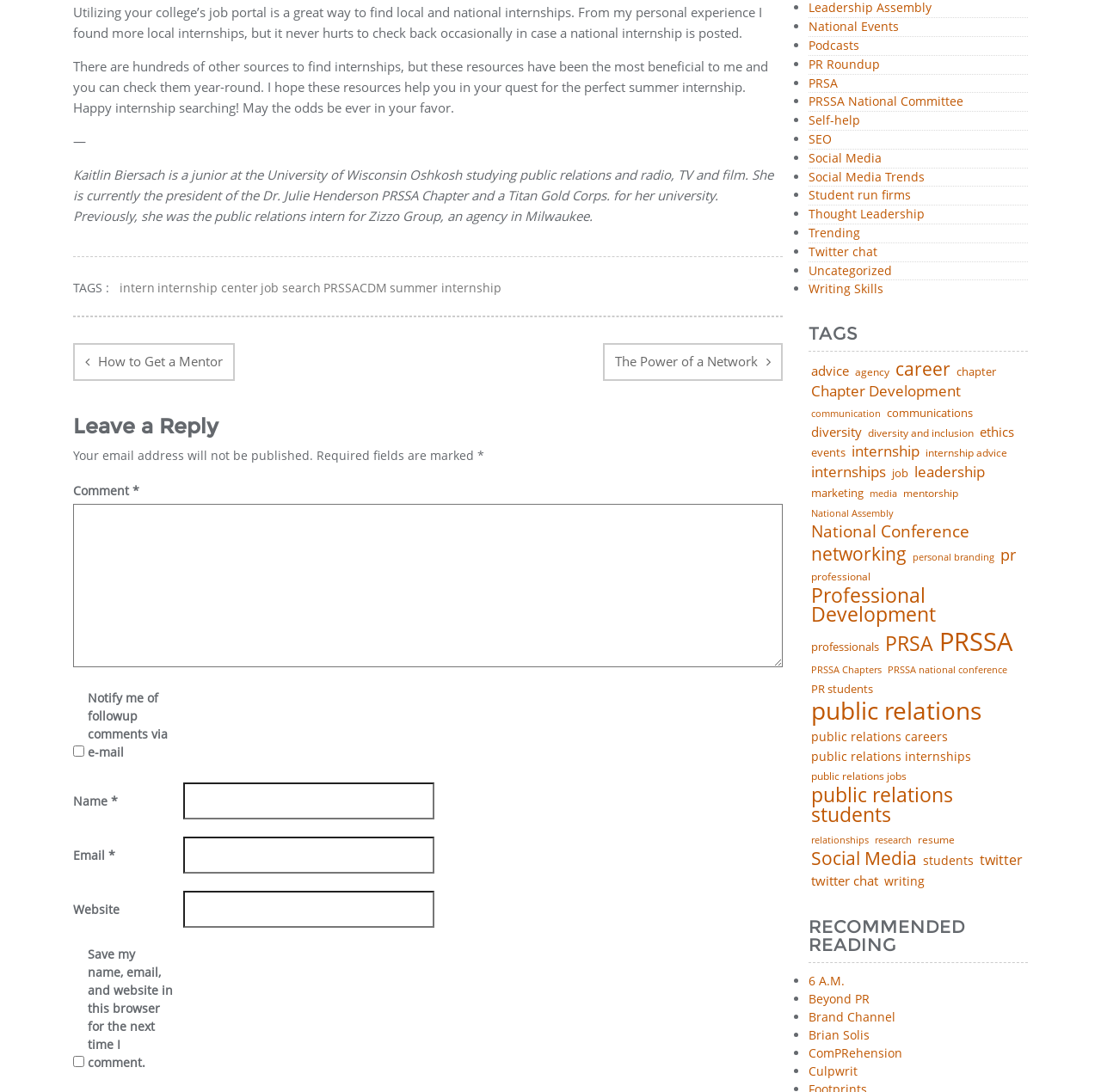Answer the question below in one word or phrase:
What is the purpose of the comment section?

To leave a reply